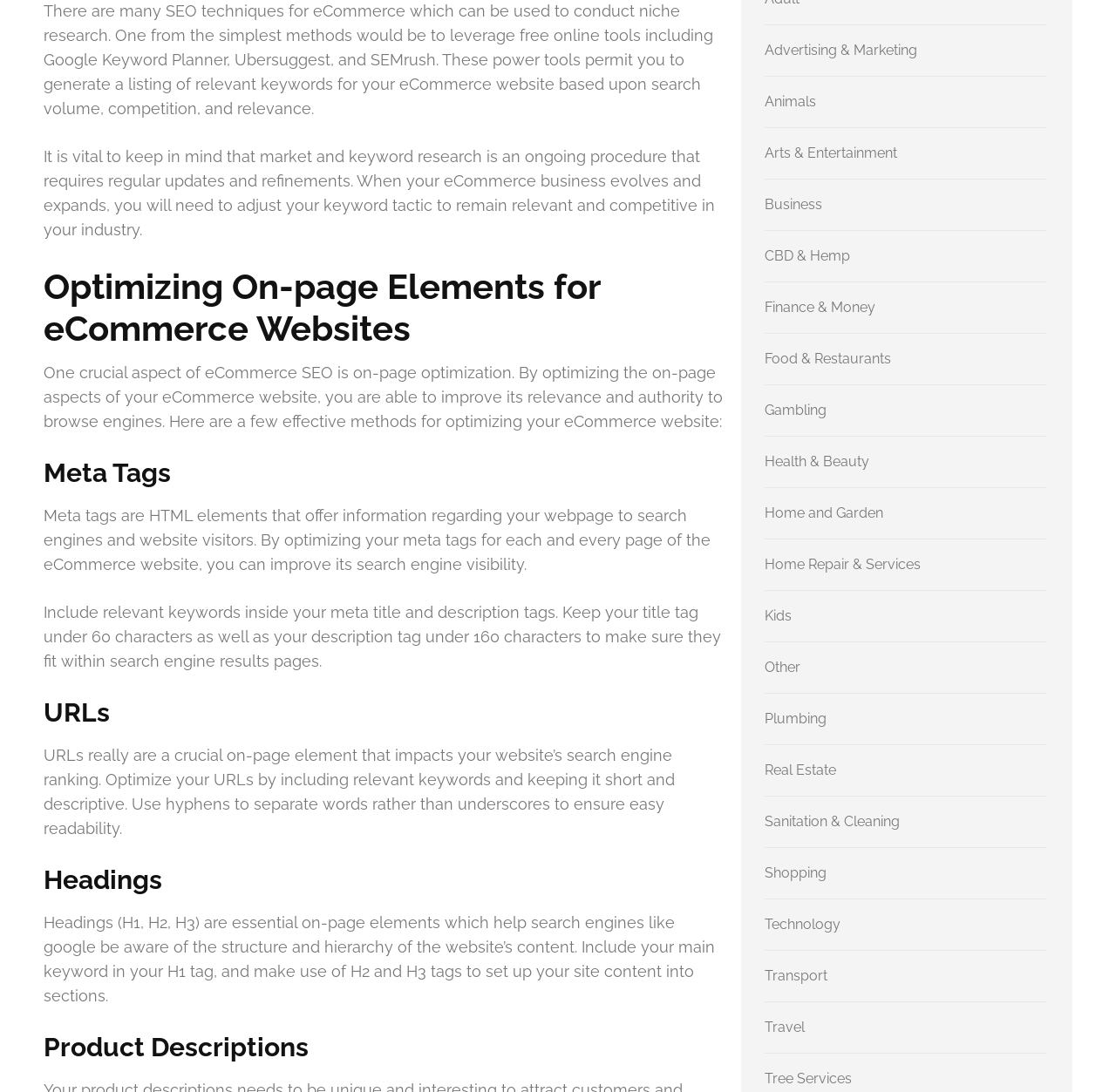From the image, can you give a detailed response to the question below:
What is the purpose of optimizing on-page elements for eCommerce websites?

According to the webpage, optimizing on-page elements for eCommerce websites is crucial to improve its relevance and authority to search engines. This is mentioned in the section 'Optimizing On-page Elements for eCommerce Websites'.